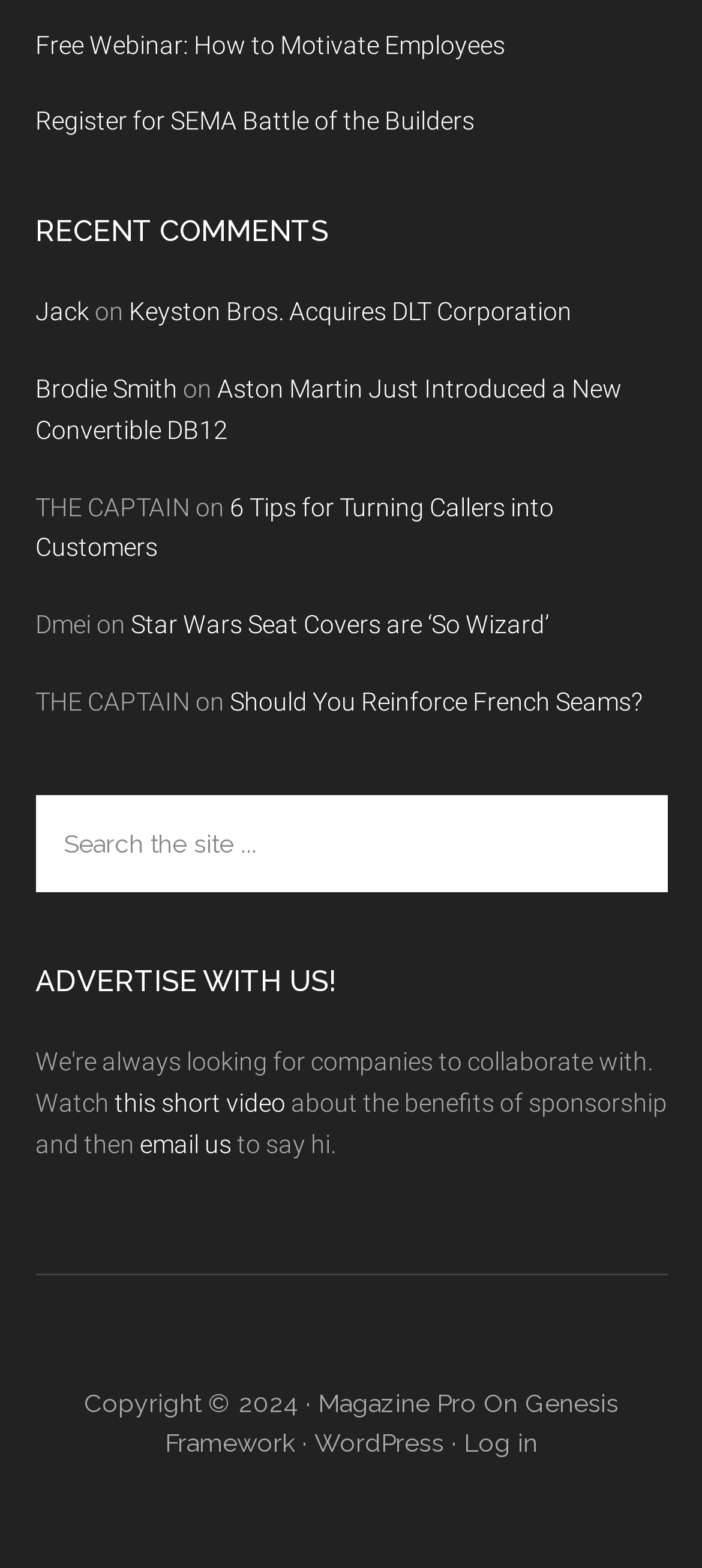Please reply to the following question with a single word or a short phrase:
Is the website built using a specific framework?

Yes